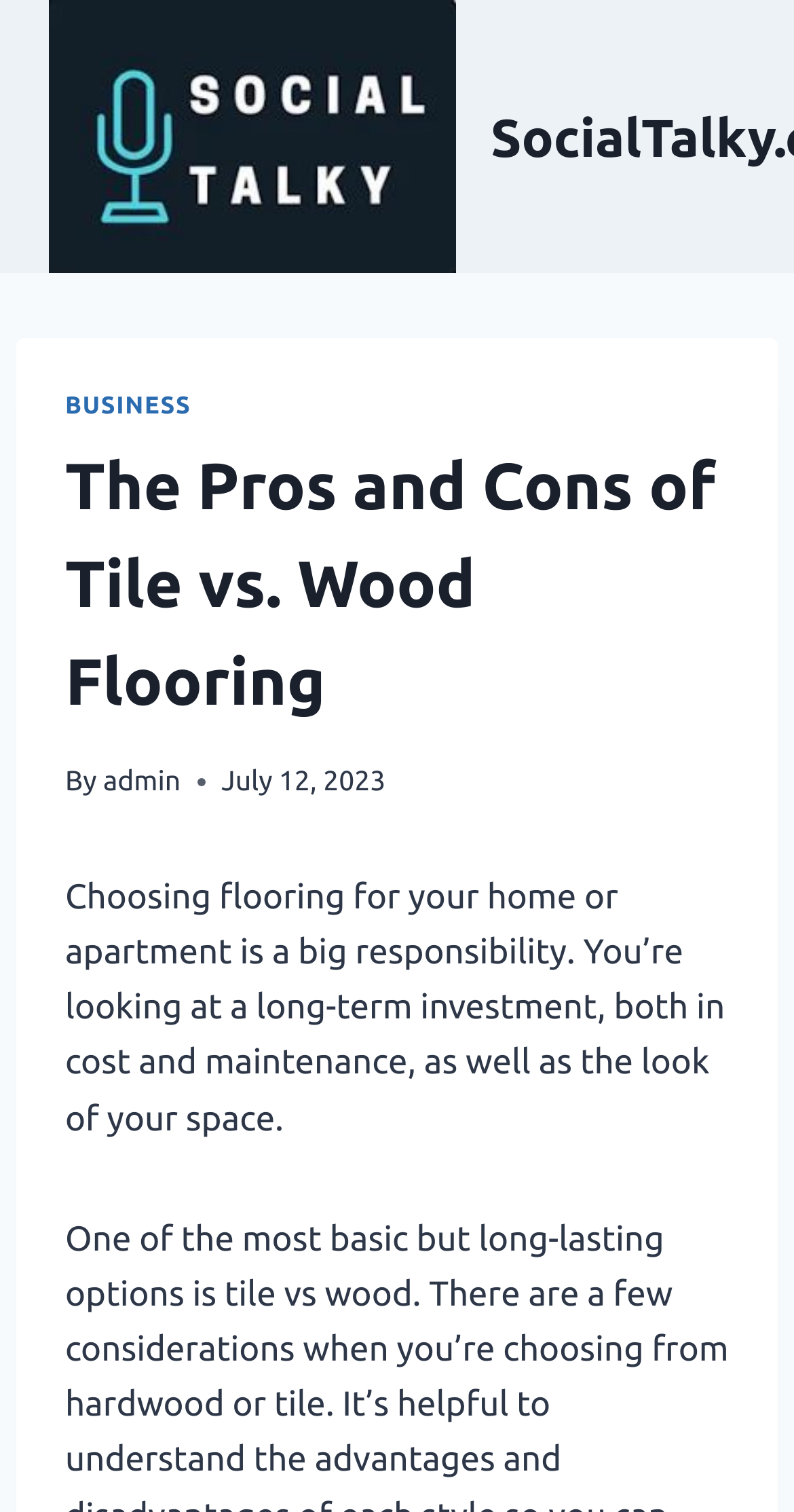Identify and provide the text of the main header on the webpage.

The Pros and Cons of Tile vs. Wood Flooring